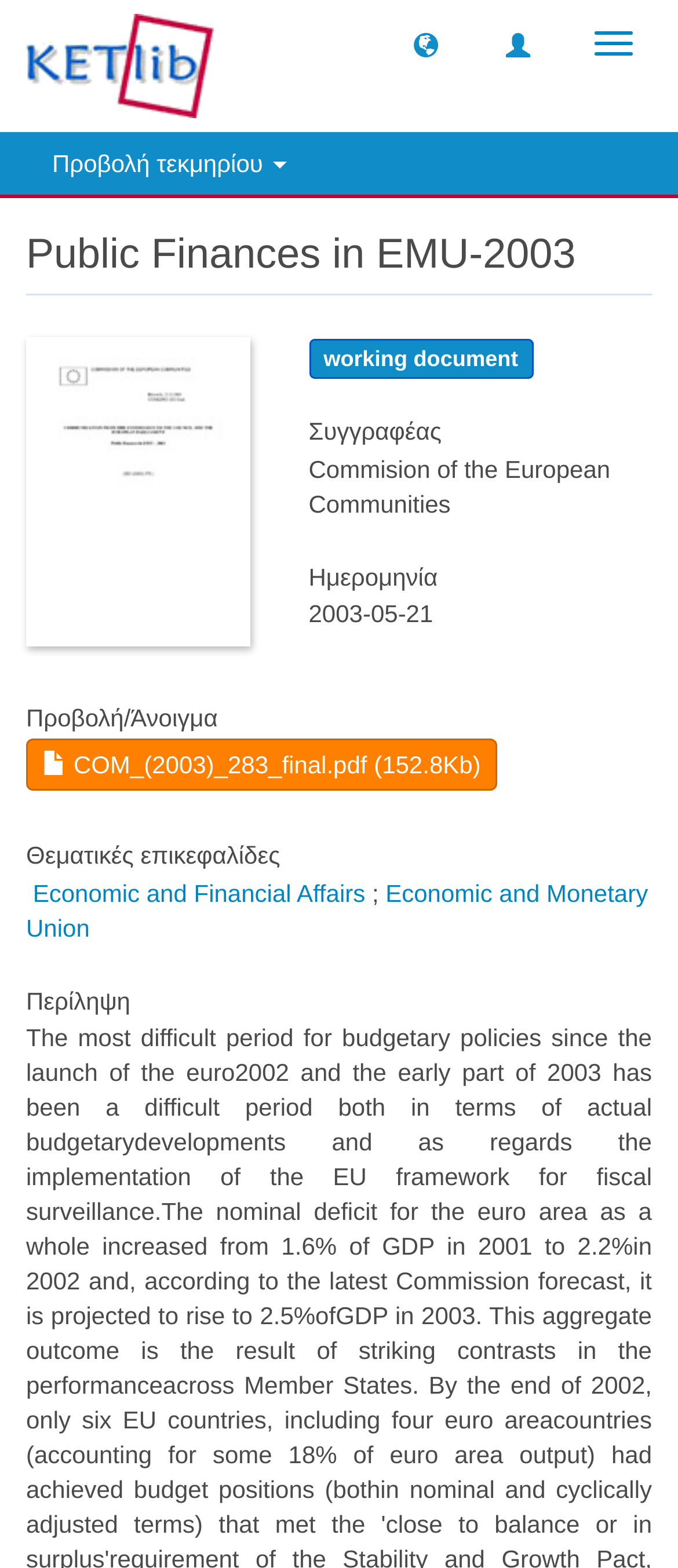Use the details in the image to answer the question thoroughly: 
What is the publication date of the document?

I found the publication date by looking at the 'Ημερομηνία' section, which is a heading, and the corresponding static text '2003-05-21'.